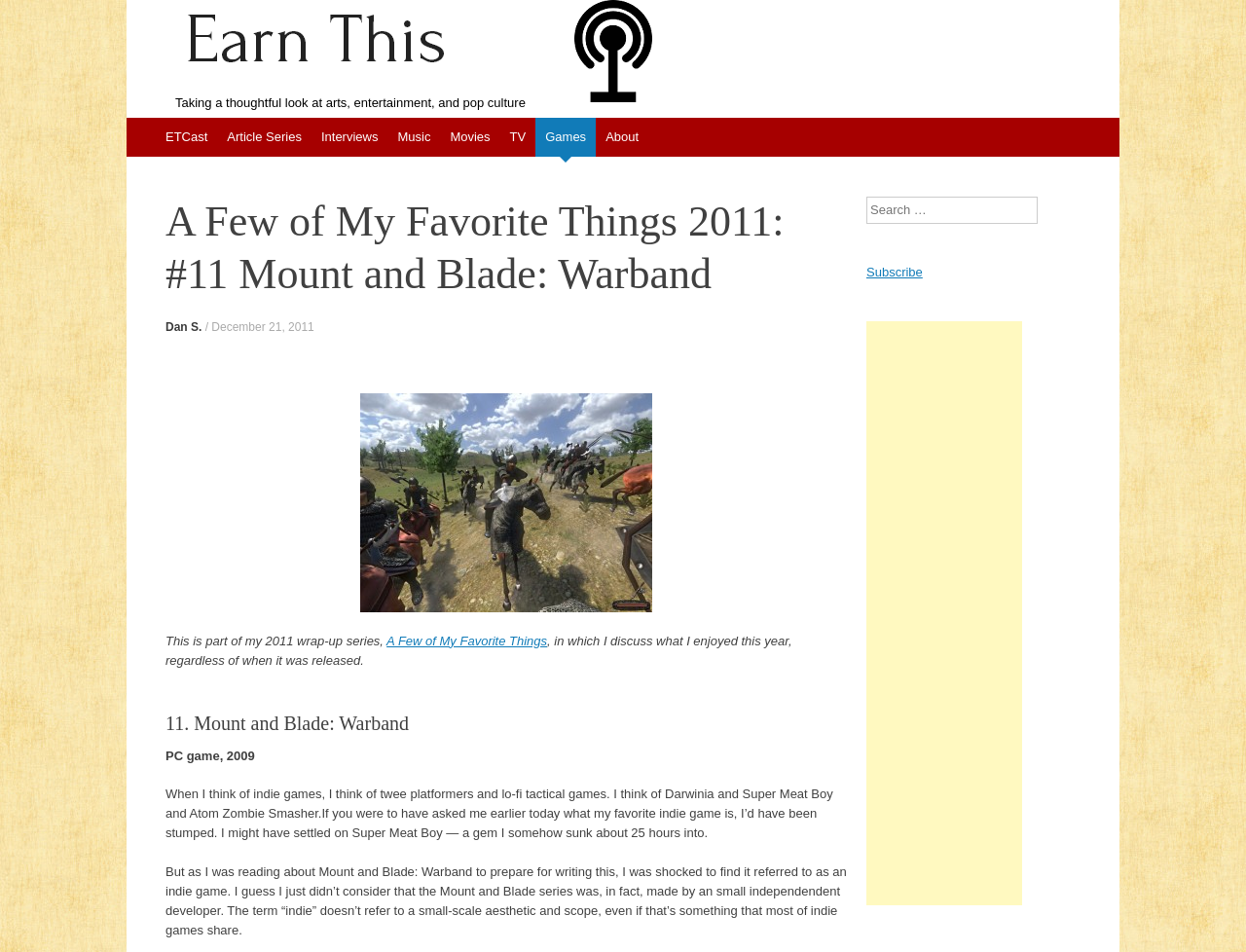Can you determine the bounding box coordinates of the area that needs to be clicked to fulfill the following instruction: "Click the 'Earn This' link"?

[0.141, 0.0, 0.383, 0.098]